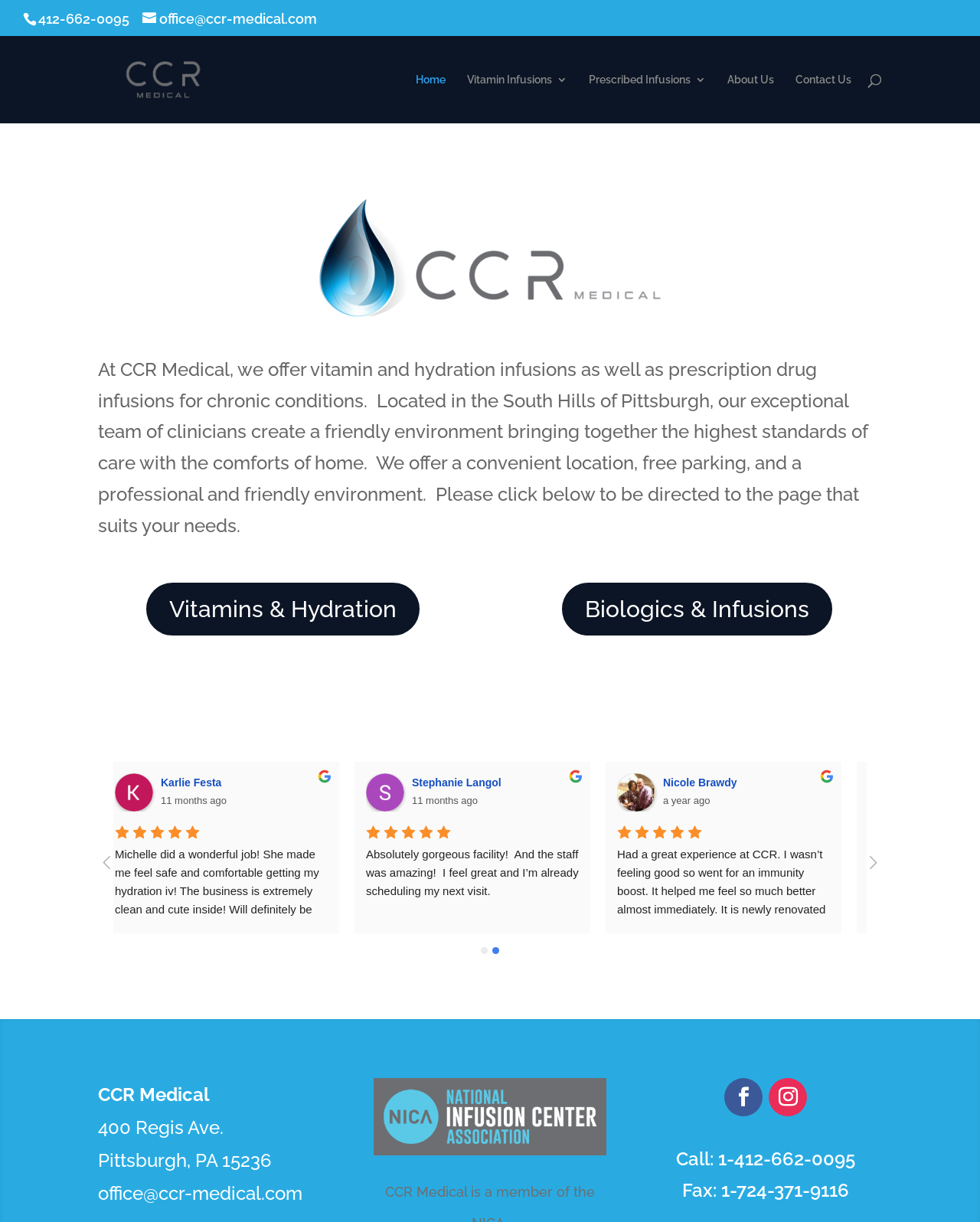Identify the bounding box coordinates of the specific part of the webpage to click to complete this instruction: "Contact 'Karlie Festa'".

[0.164, 0.636, 0.231, 0.646]